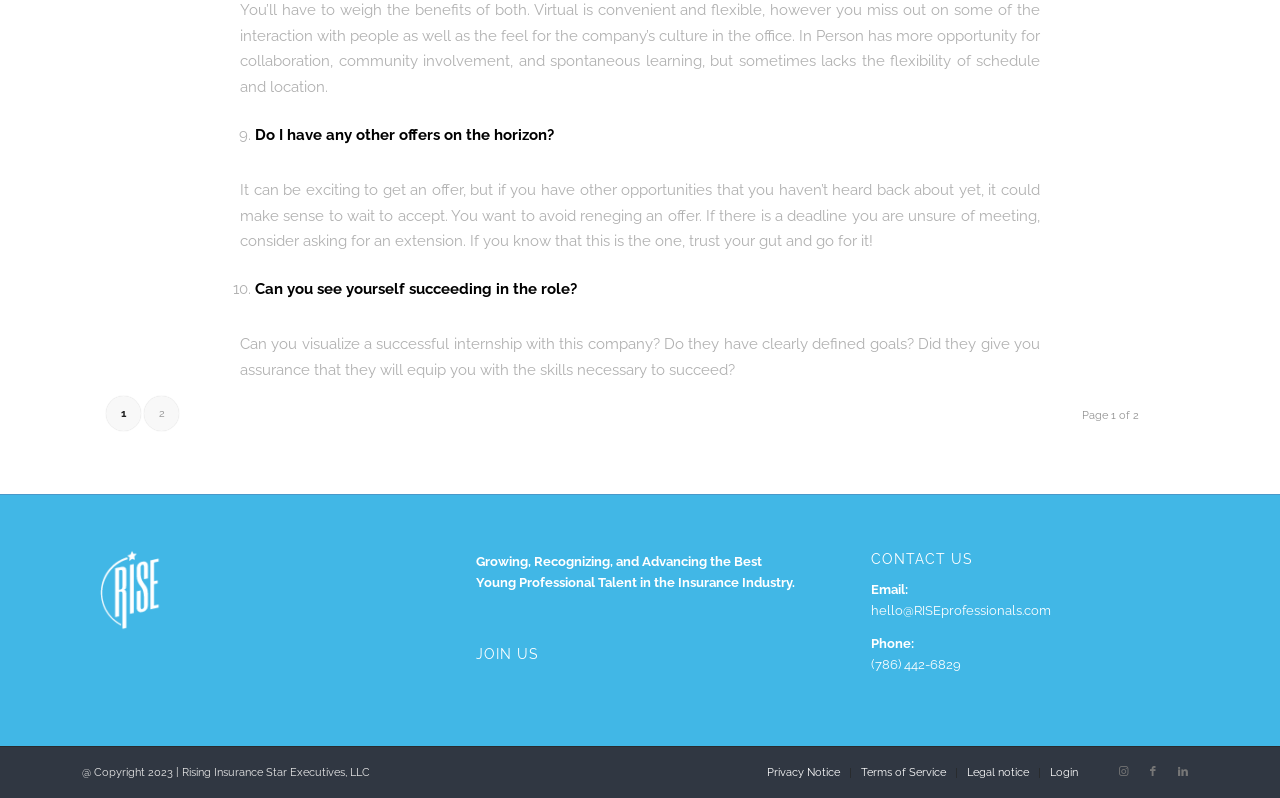Identify the bounding box coordinates for the UI element described as follows: Instagram. Use the format (top-left x, top-left y, bottom-right x, bottom-right y) and ensure all values are floating point numbers between 0 and 1.

[0.866, 0.948, 0.889, 0.986]